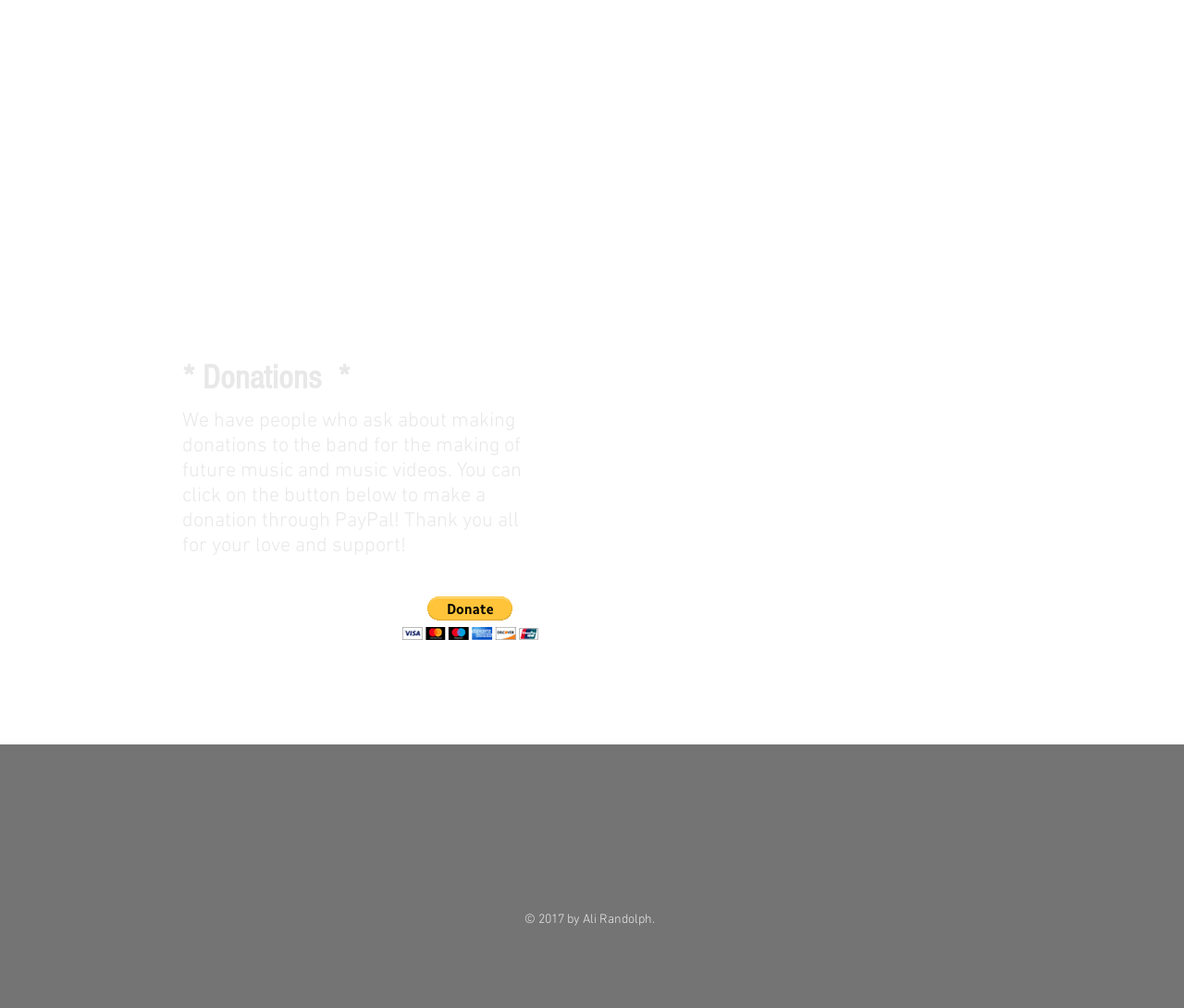What is the purpose of the button below the heading?
Please give a detailed and elaborate explanation in response to the question.

The button is labeled 'Donate via PayPal' and is placed below a heading that explains the option to make donations to the band for future music and music videos, so its purpose is to facilitate making a donation.